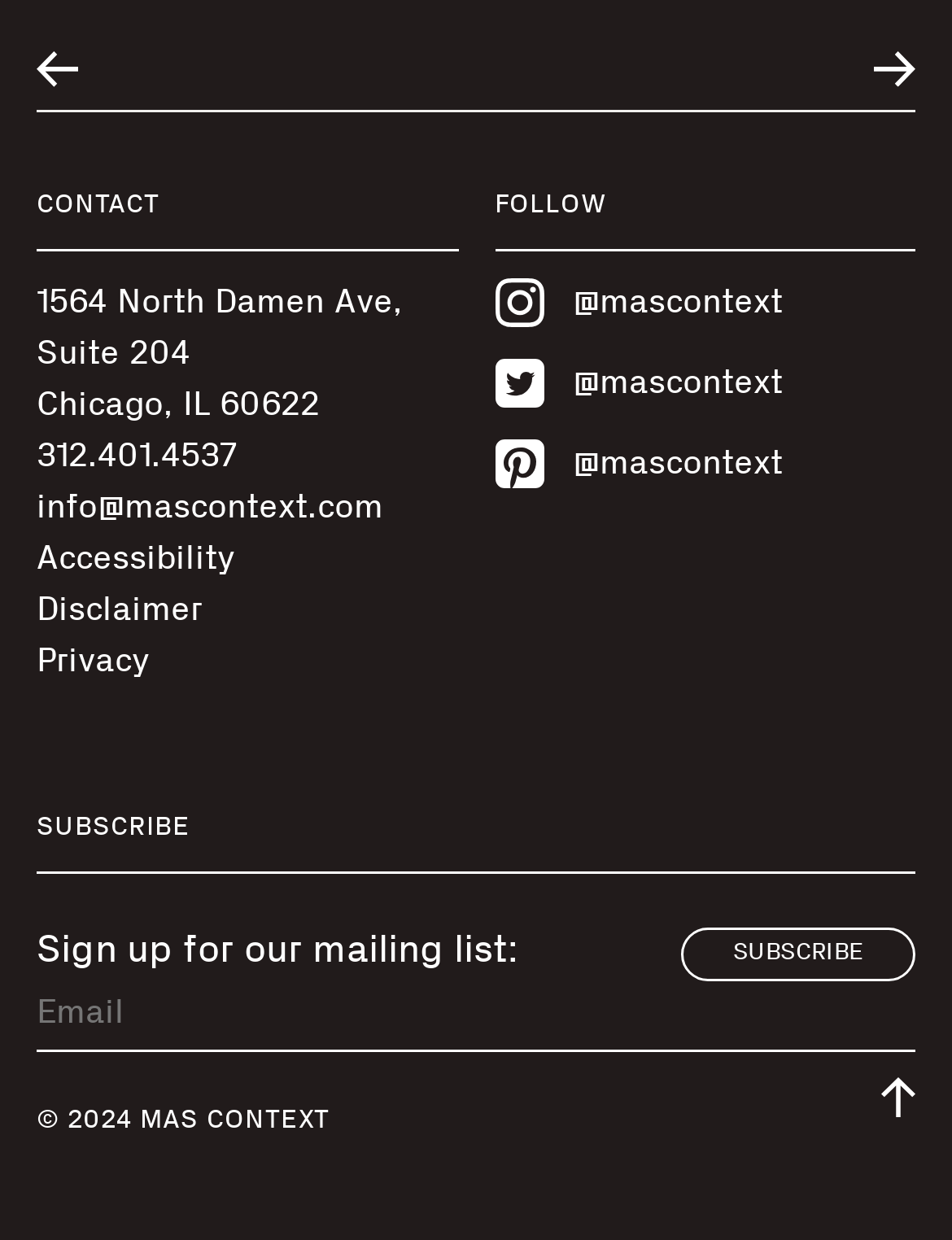Please answer the following question using a single word or phrase: 
What is the address of MAS Context?

1564 North Damen Ave, Suite 204, Chicago, IL 60622